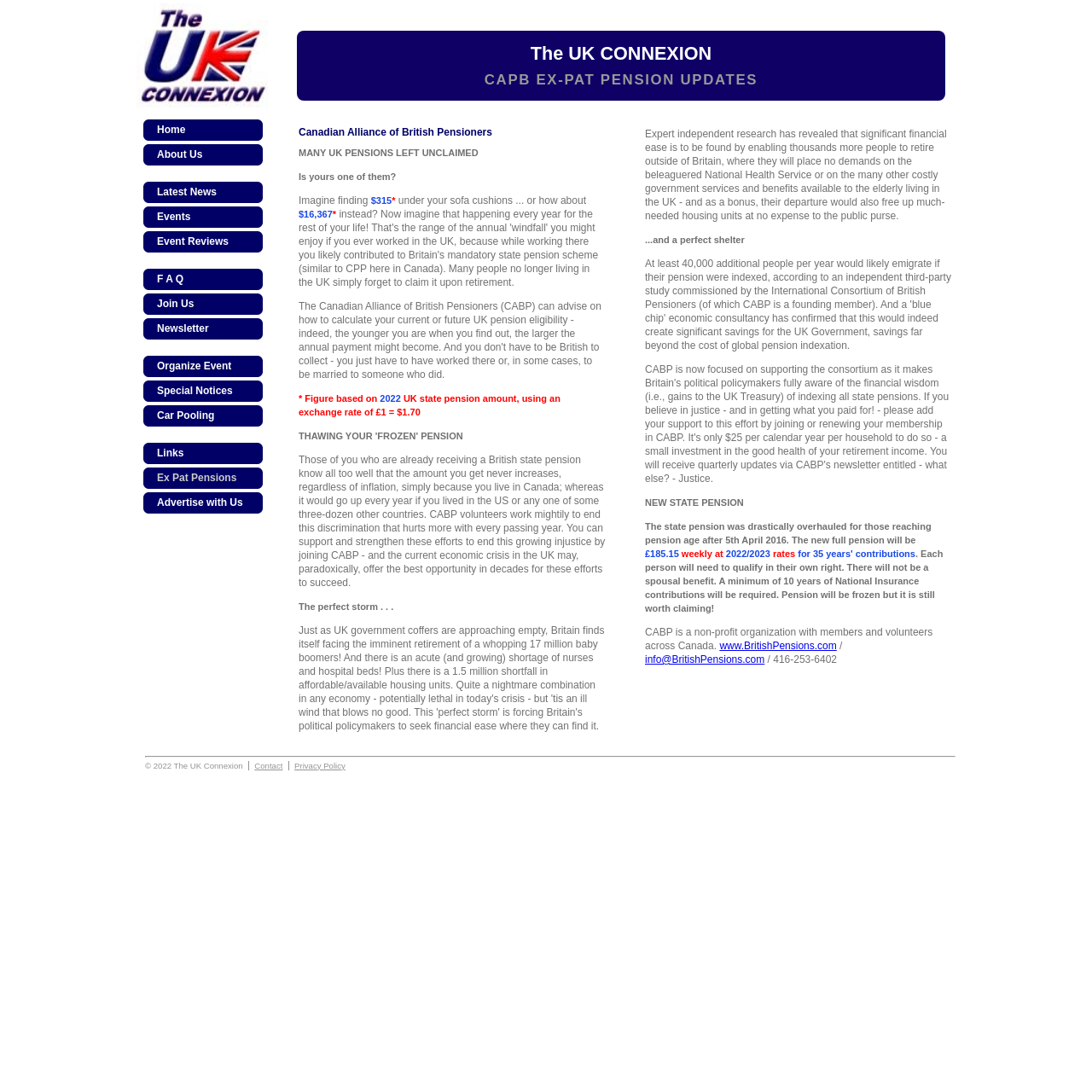How many years of National Insurance contributions are required?
Based on the image, respond with a single word or phrase.

10 years